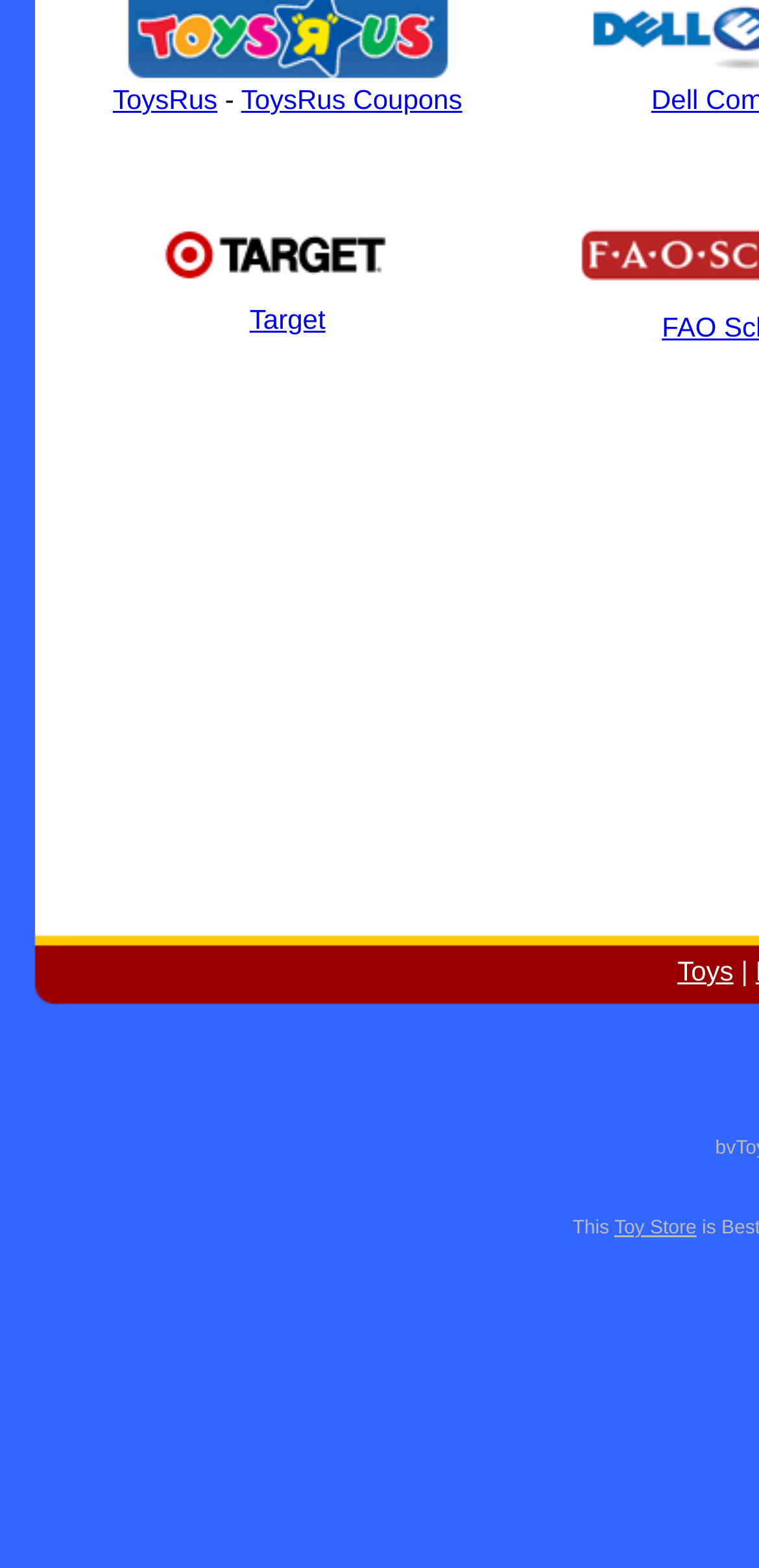Determine the bounding box for the UI element described here: "ToysRus".

[0.149, 0.053, 0.286, 0.073]